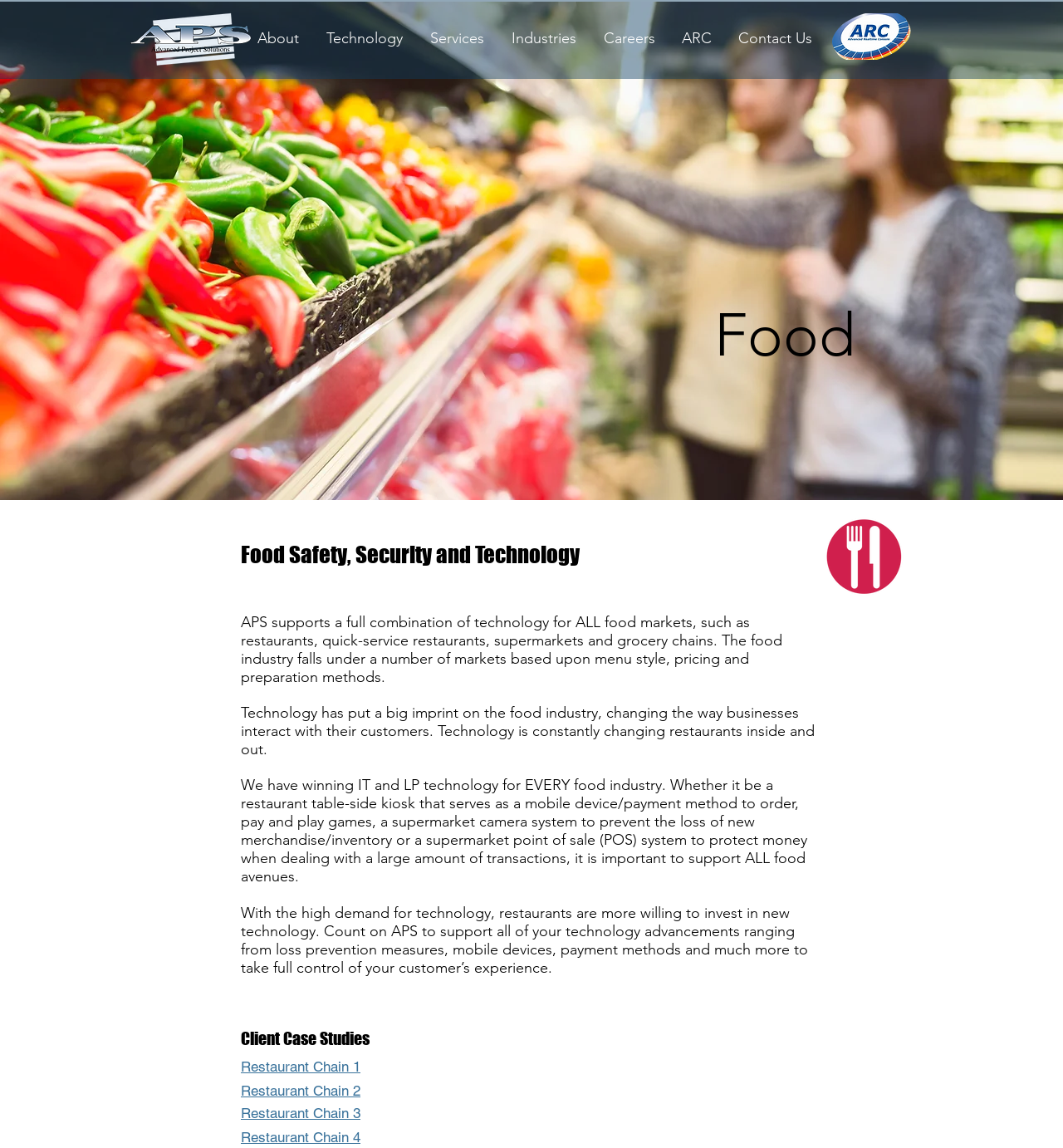How many client case studies are listed?
Answer with a single word or phrase, using the screenshot for reference.

4